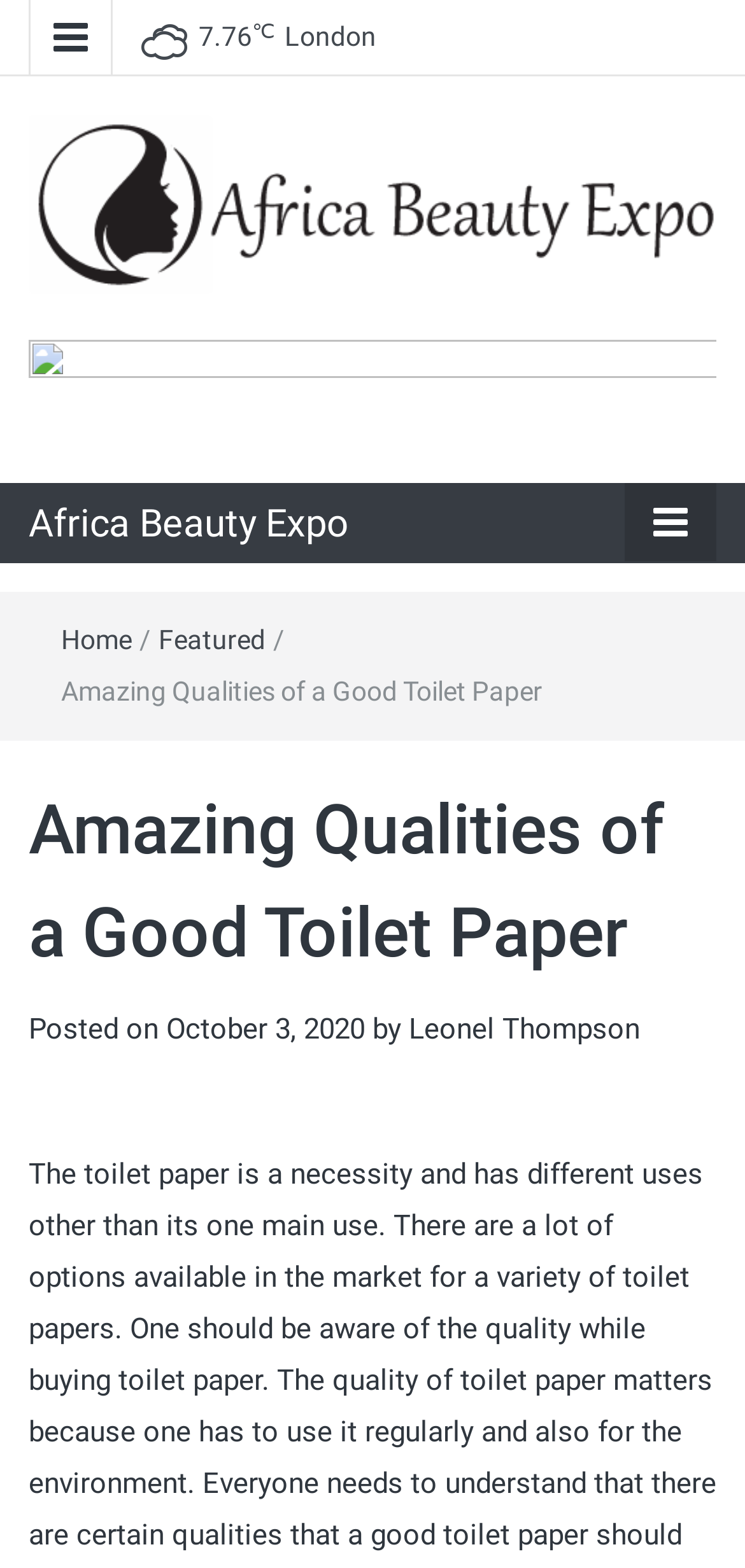Bounding box coordinates are specified in the format (top-left x, top-left y, bottom-right x, bottom-right y). All values are floating point numbers bounded between 0 and 1. Please provide the bounding box coordinate of the region this sentence describes: October 3, 2020October 3, 2020

[0.223, 0.645, 0.49, 0.667]